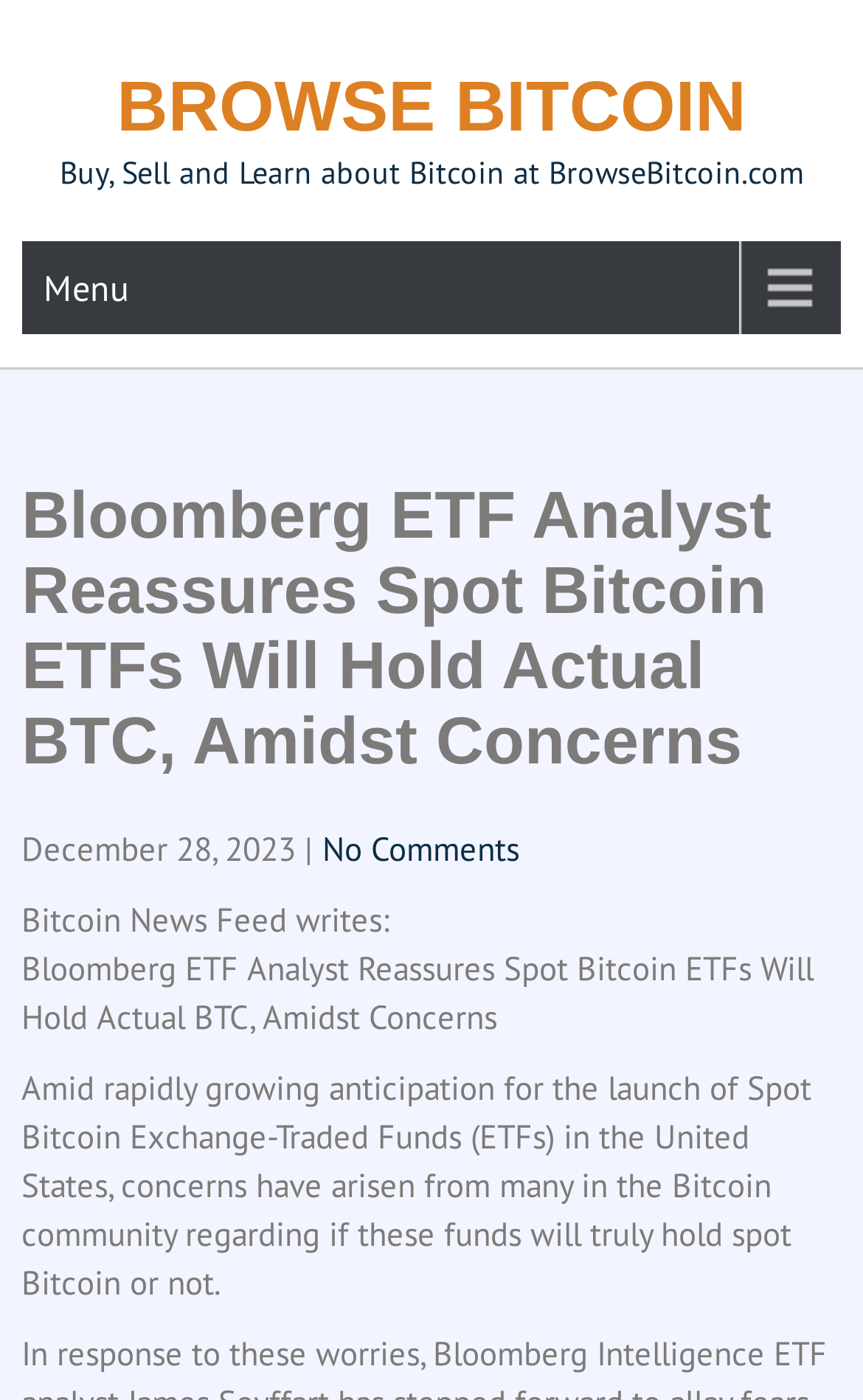How many comments are there on the article? Analyze the screenshot and reply with just one word or a short phrase.

No Comments